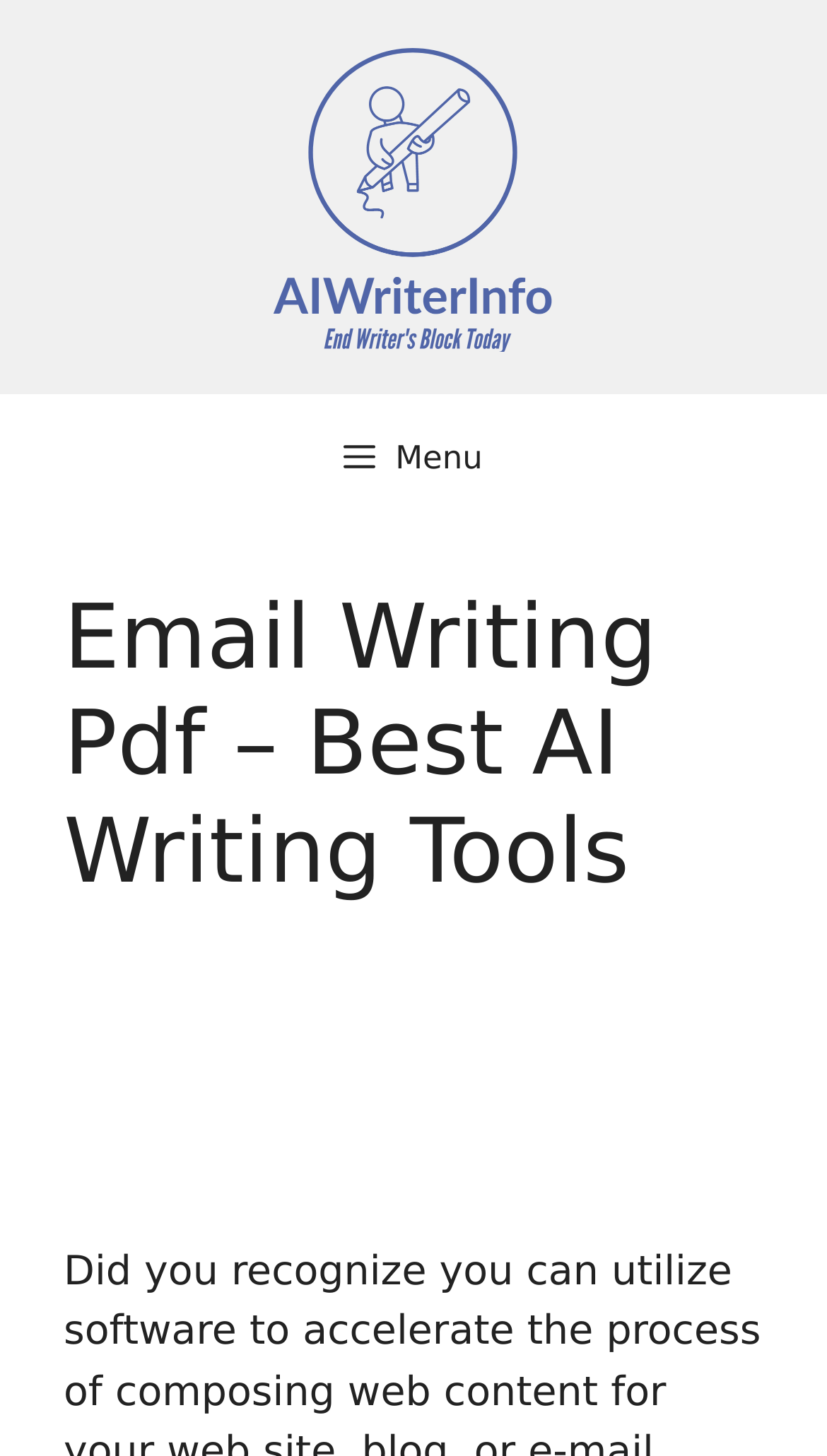Can you extract the primary headline text from the webpage?

Email Writing Pdf – Best AI Writing Tools